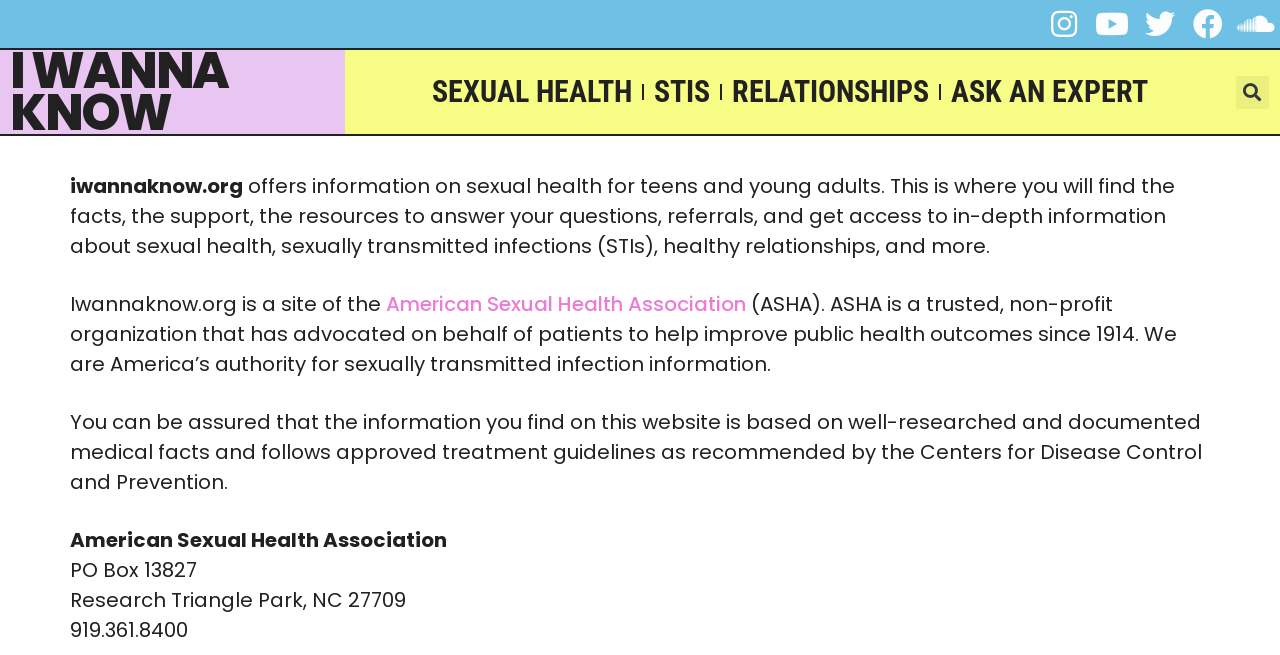Please specify the bounding box coordinates in the format (top-left x, top-left y, bottom-right x, bottom-right y), with all values as floating point numbers between 0 and 1. Identify the bounding box of the UI element described by: STIs

[0.503, 0.105, 0.563, 0.176]